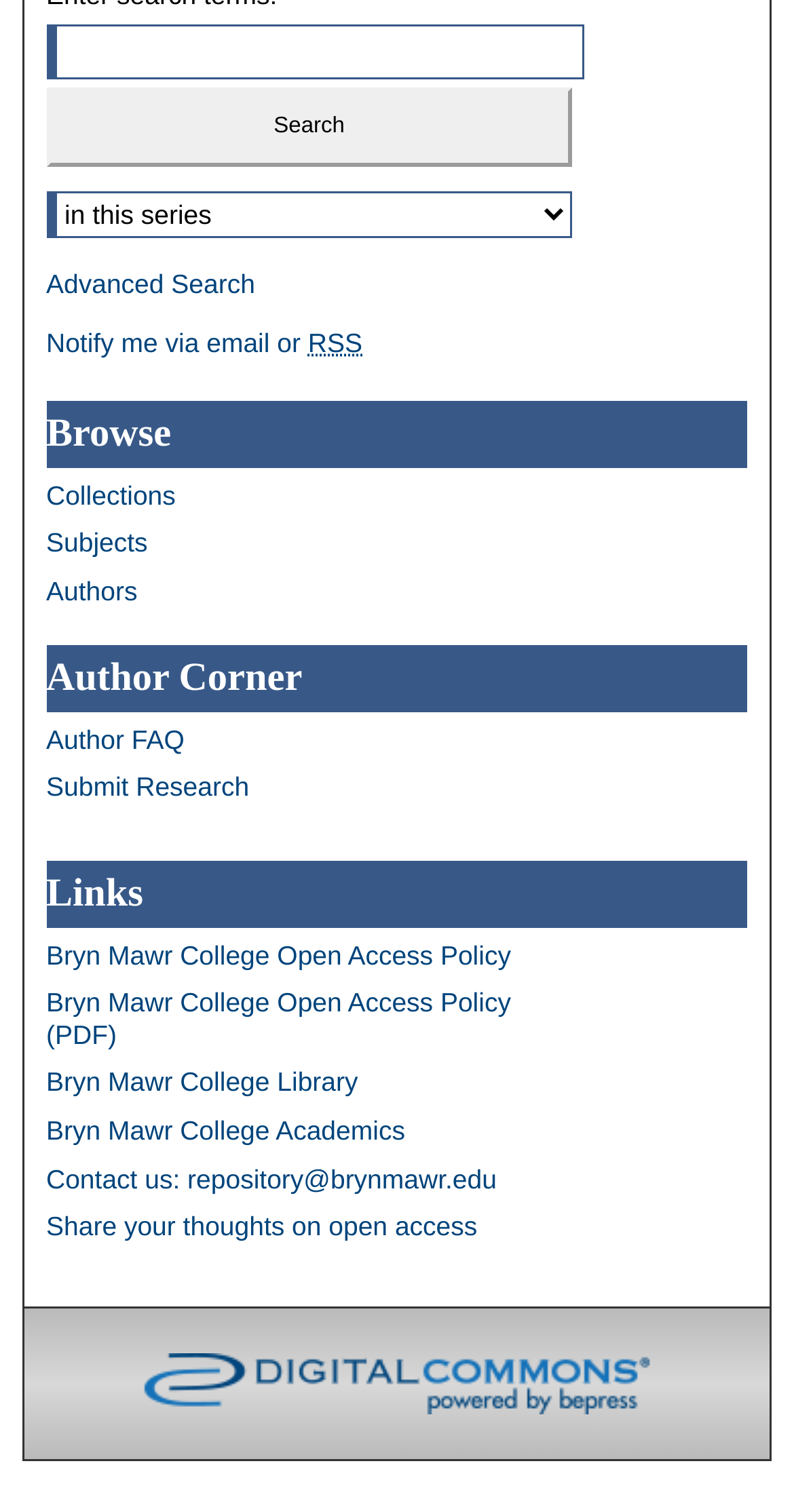Predict the bounding box coordinates of the area that should be clicked to accomplish the following instruction: "Browse collections". The bounding box coordinates should consist of four float numbers between 0 and 1, i.e., [left, top, right, bottom].

[0.058, 0.215, 0.942, 0.236]